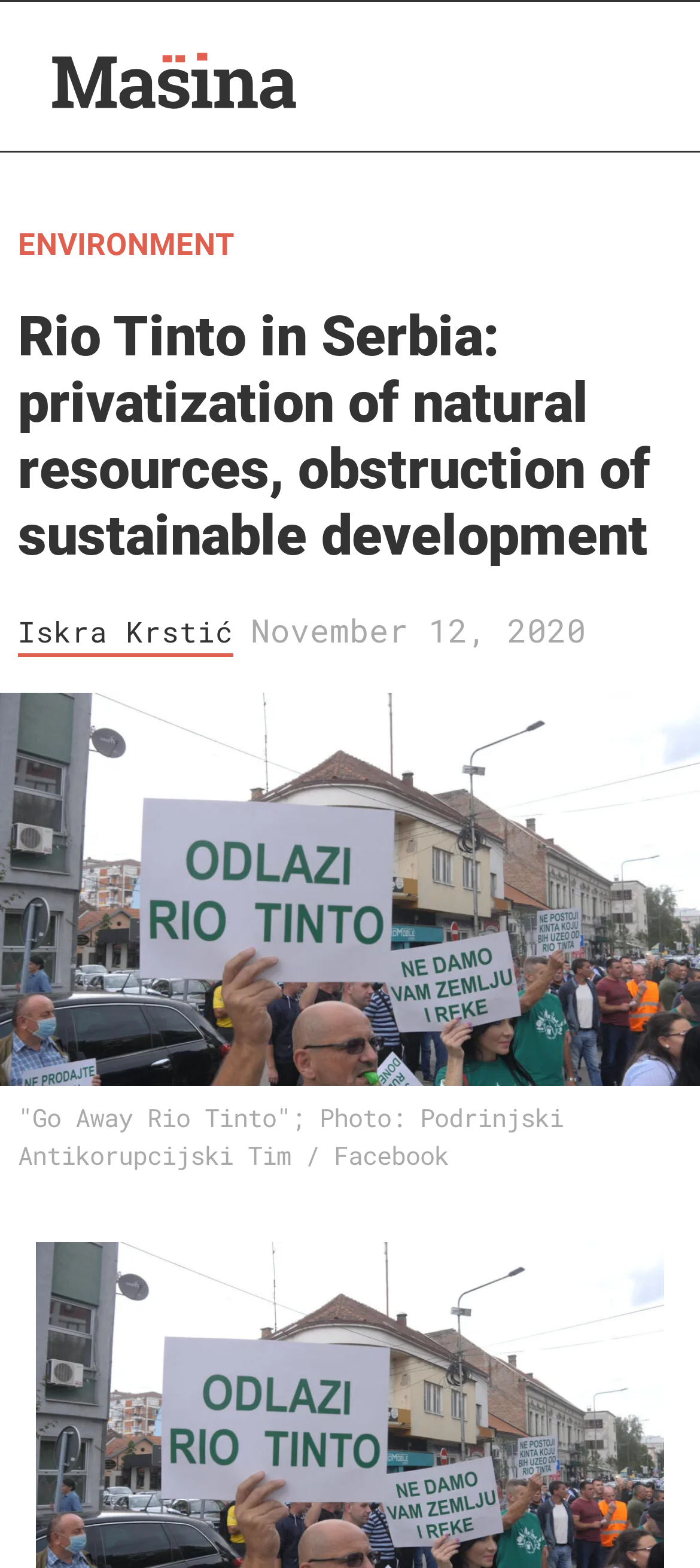Please reply to the following question using a single word or phrase: 
What is the topic of the article?

Environment